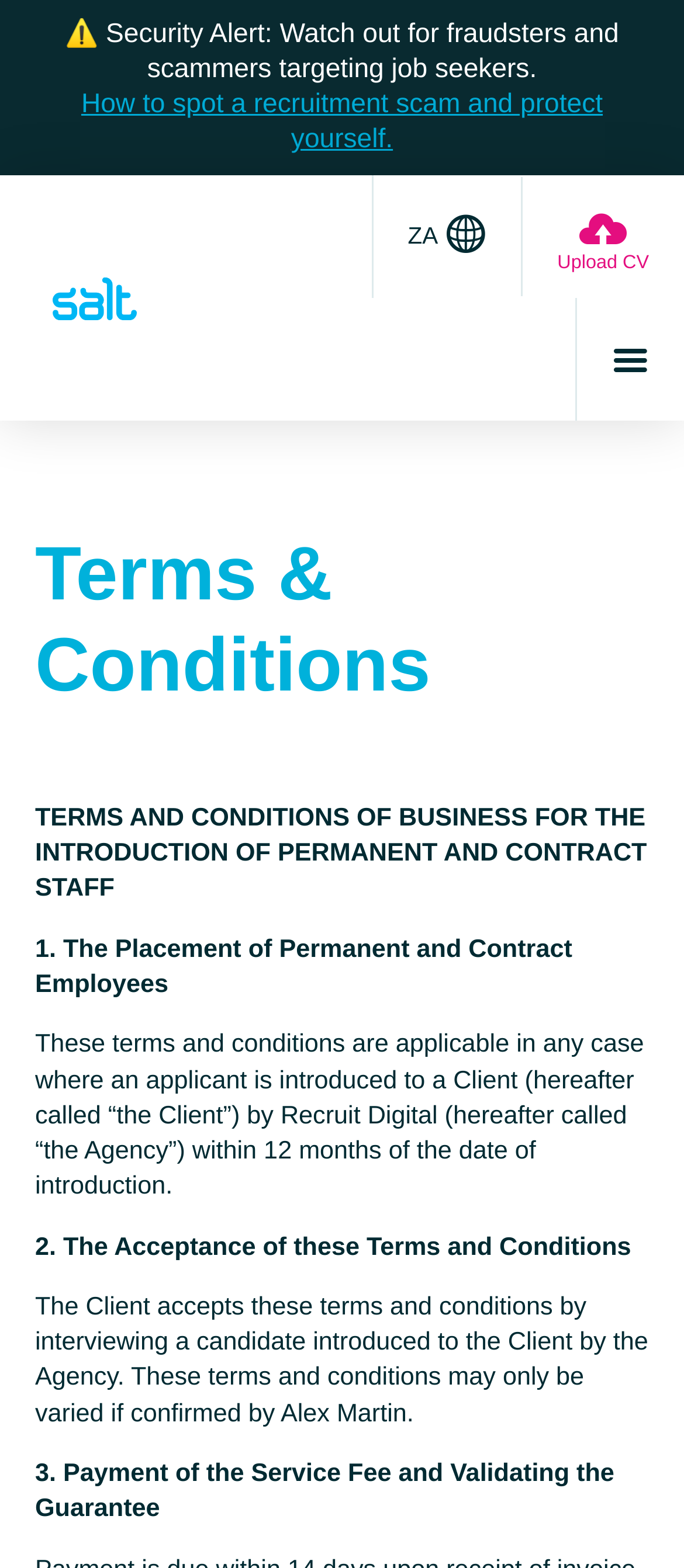Provide the bounding box coordinates in the format (top-left x, top-left y, bottom-right x, bottom-right y). All values are floating point numbers between 0 and 1. Determine the bounding box coordinate of the UI element described as: Upload CV

[0.761, 0.112, 1.0, 0.189]